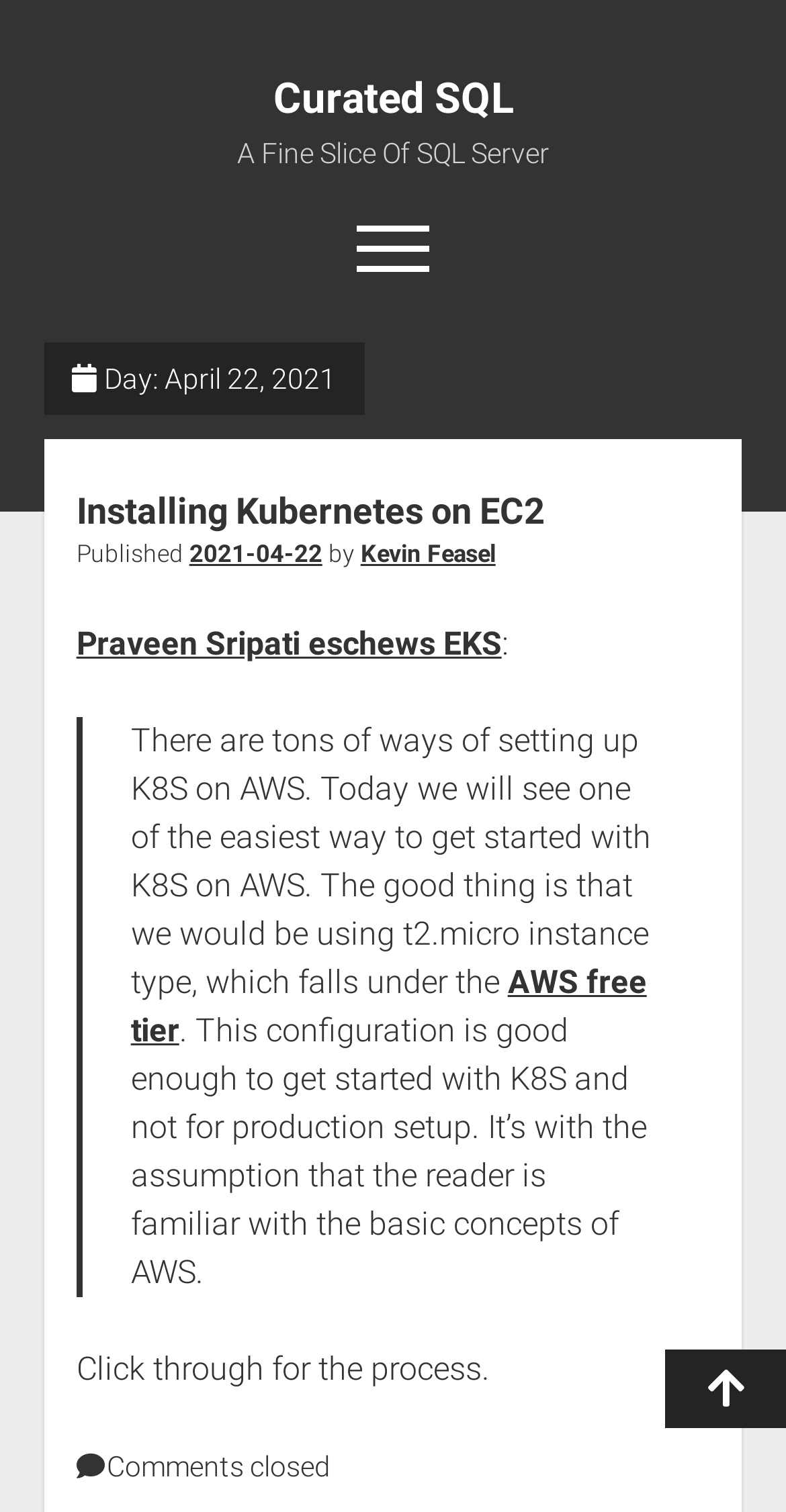What is the status of comments on the article?
Refer to the screenshot and deliver a thorough answer to the question presented.

I found the answer by looking at the section 'Day: April 22, 2021' and then finding the text 'Comments closed' at the bottom.